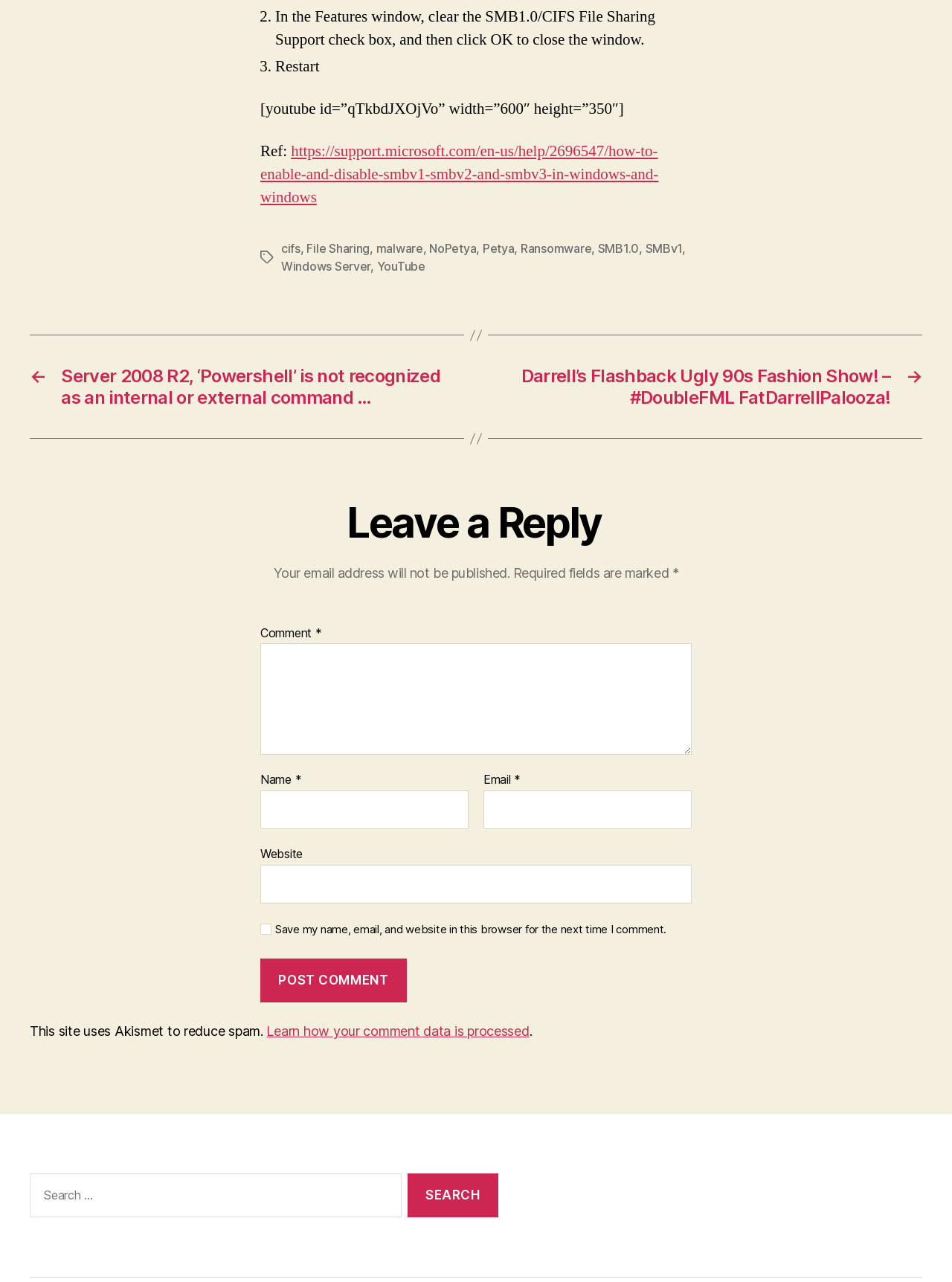Use a single word or phrase to answer this question: 
What type of threat is mentioned in the tutorial?

Ransomware